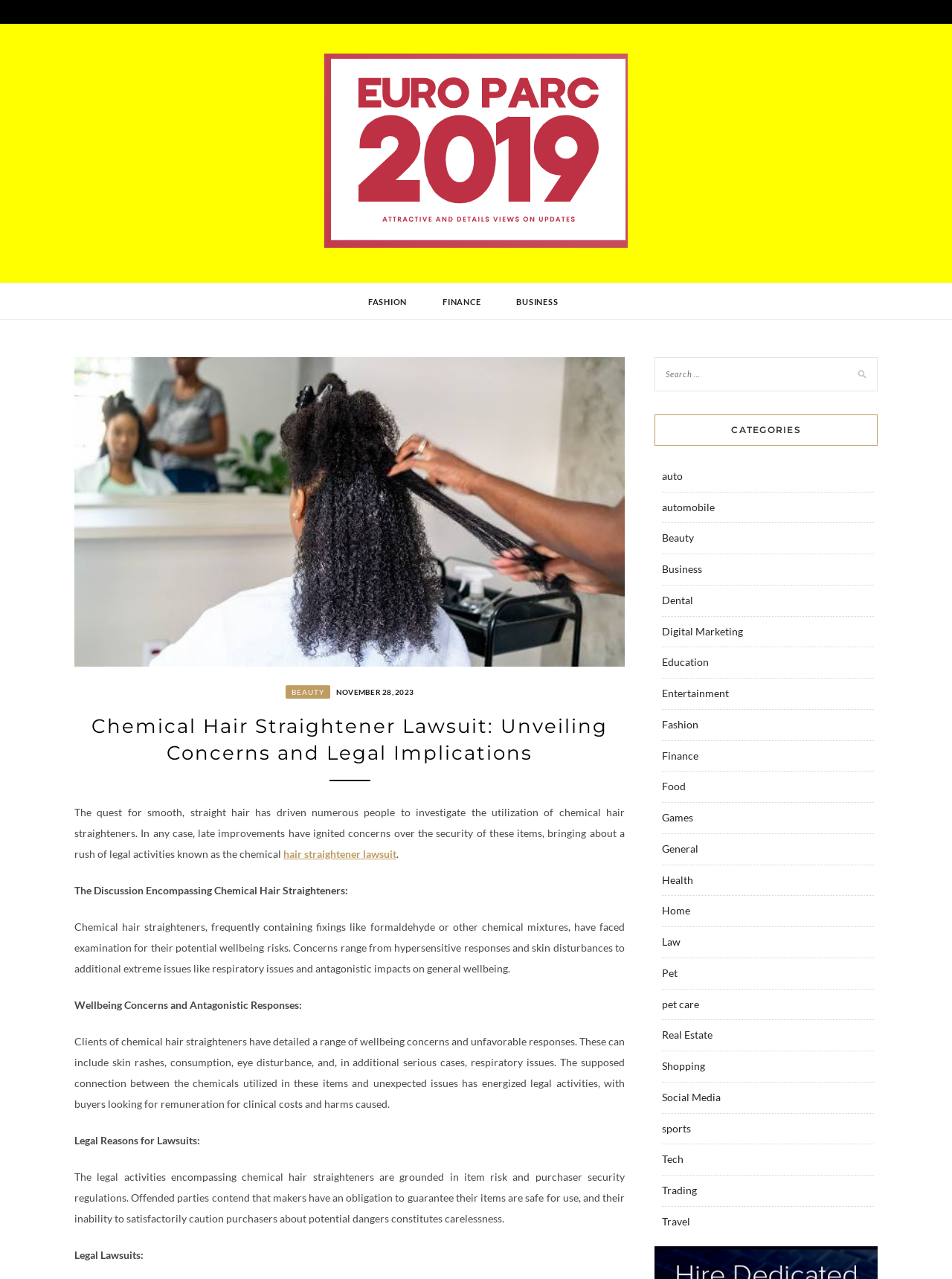Please locate the bounding box coordinates of the region I need to click to follow this instruction: "Read the article about 'Chemical Hair Straightener Lawsuit'".

[0.078, 0.513, 0.656, 0.523]